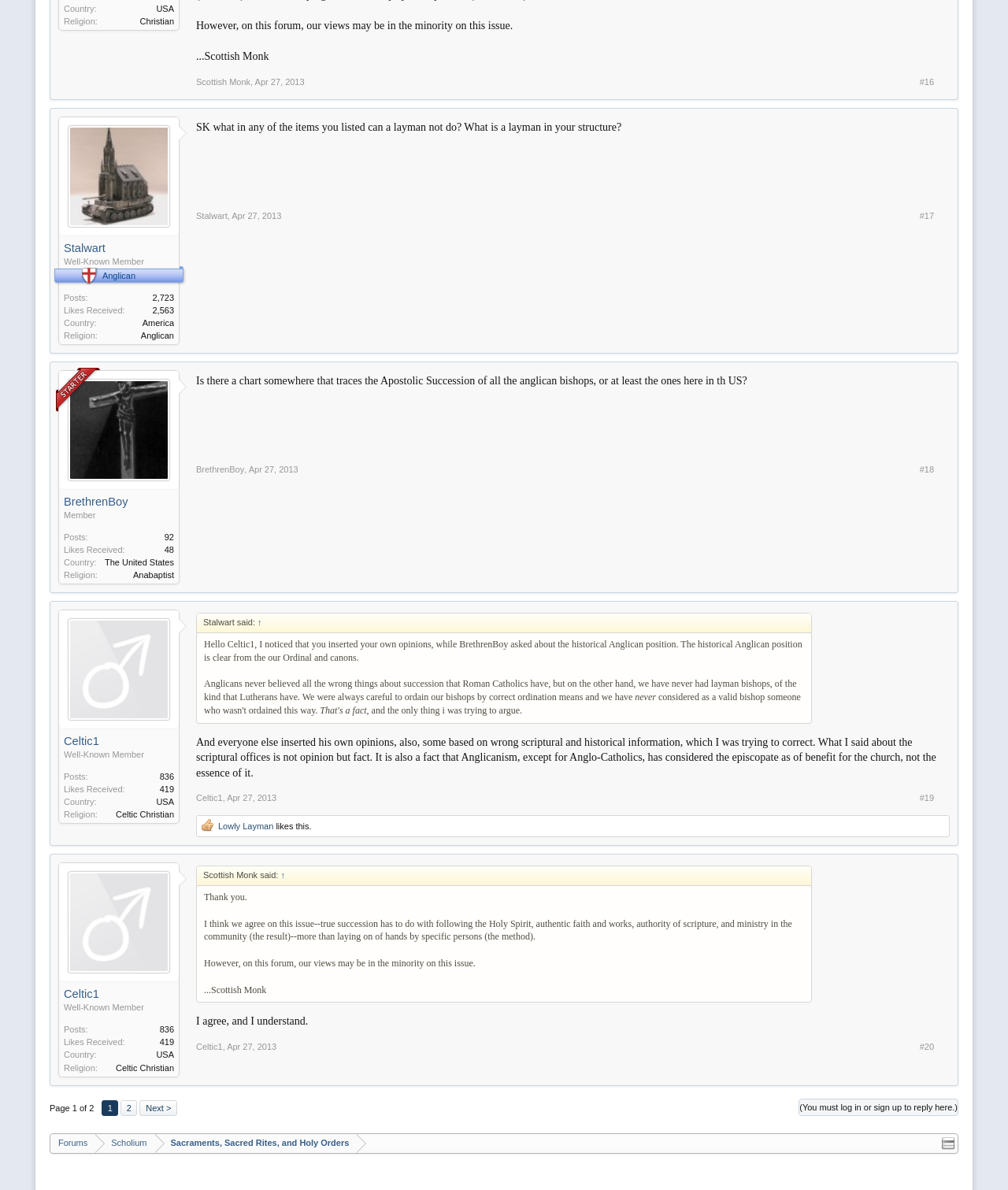For the given element description Lowly Layman, determine the bounding box coordinates of the UI element. The coordinates should follow the format (top-left x, top-left y, bottom-right x, bottom-right y) and be within the range of 0 to 1.

[0.216, 0.304, 0.271, 0.312]